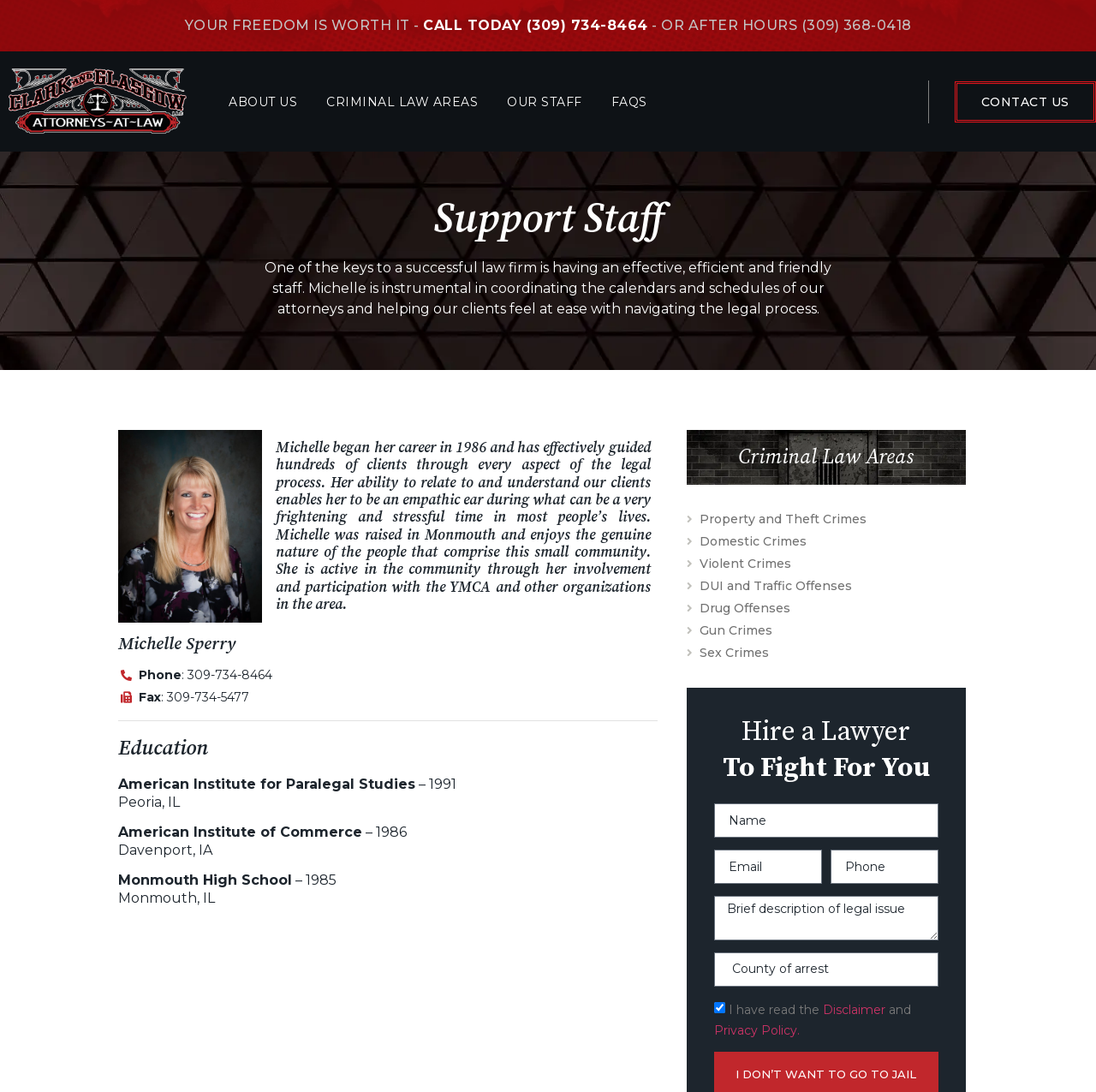Provide the bounding box coordinates of the area you need to click to execute the following instruction: "Call the law firm".

[0.168, 0.016, 0.731, 0.031]